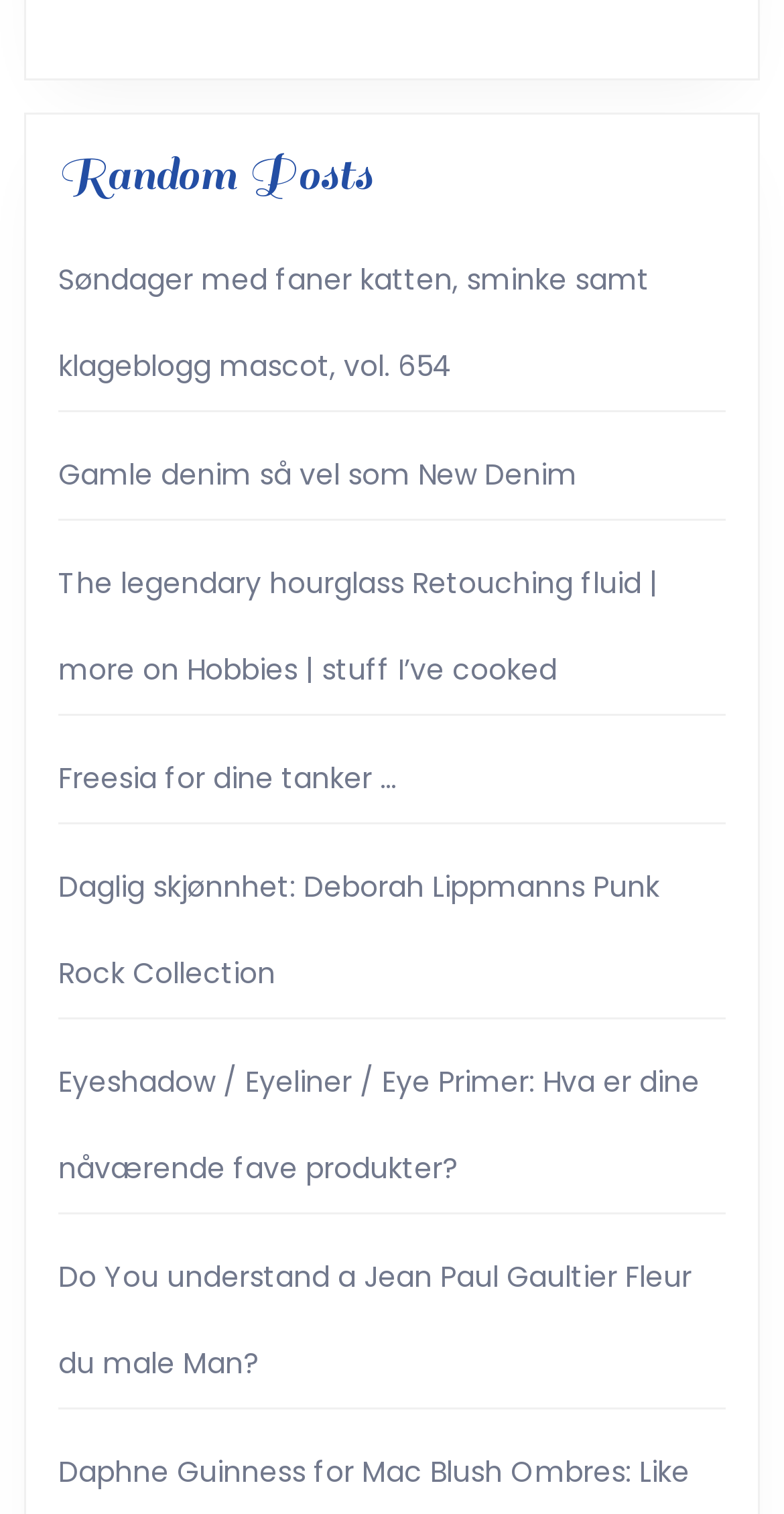Answer the question with a single word or phrase: 
What is the topic of the third link?

Hobbies